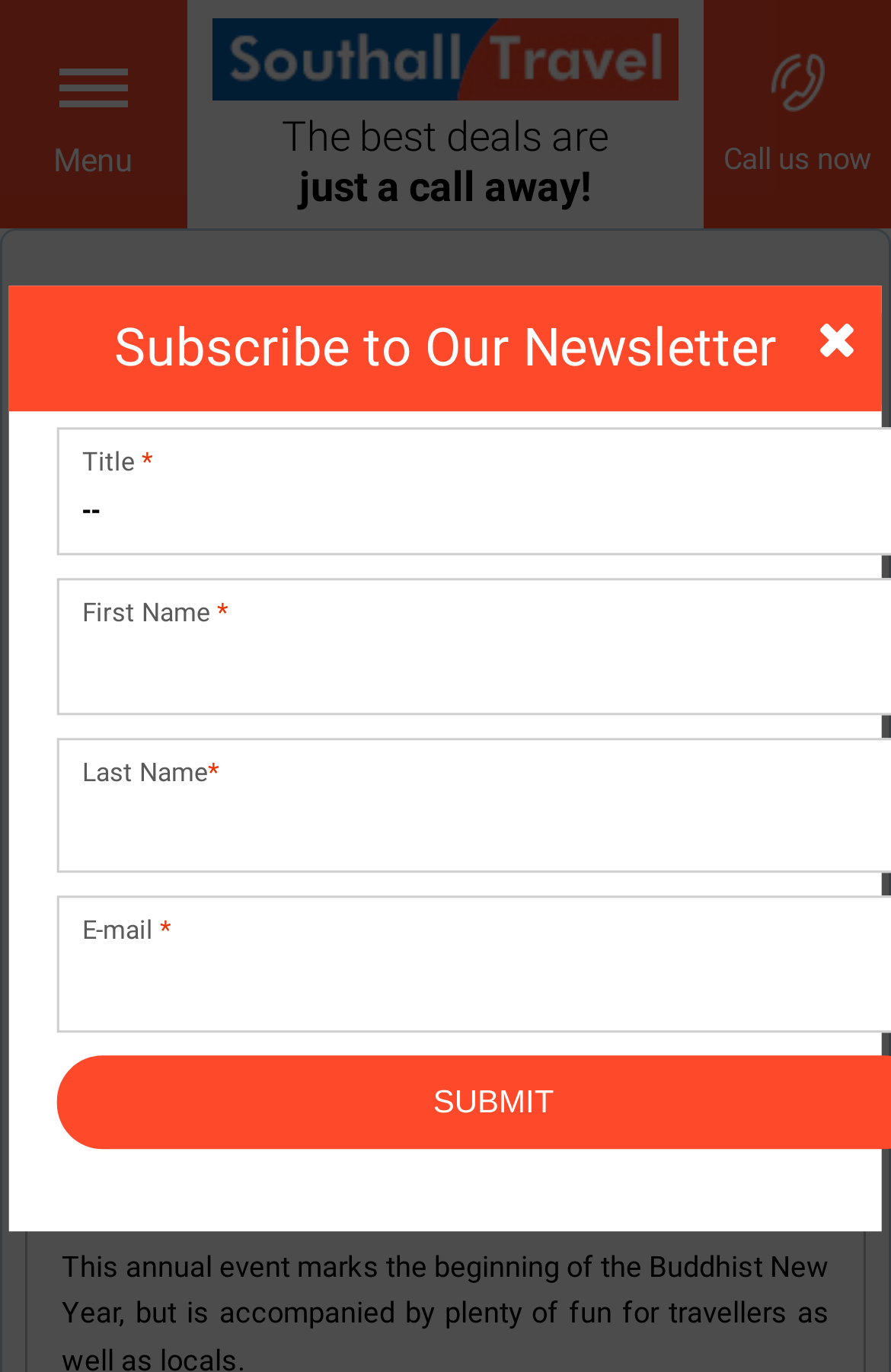Your task is to find and give the main heading text of the webpage.

Splash out during Songkran in Thailand